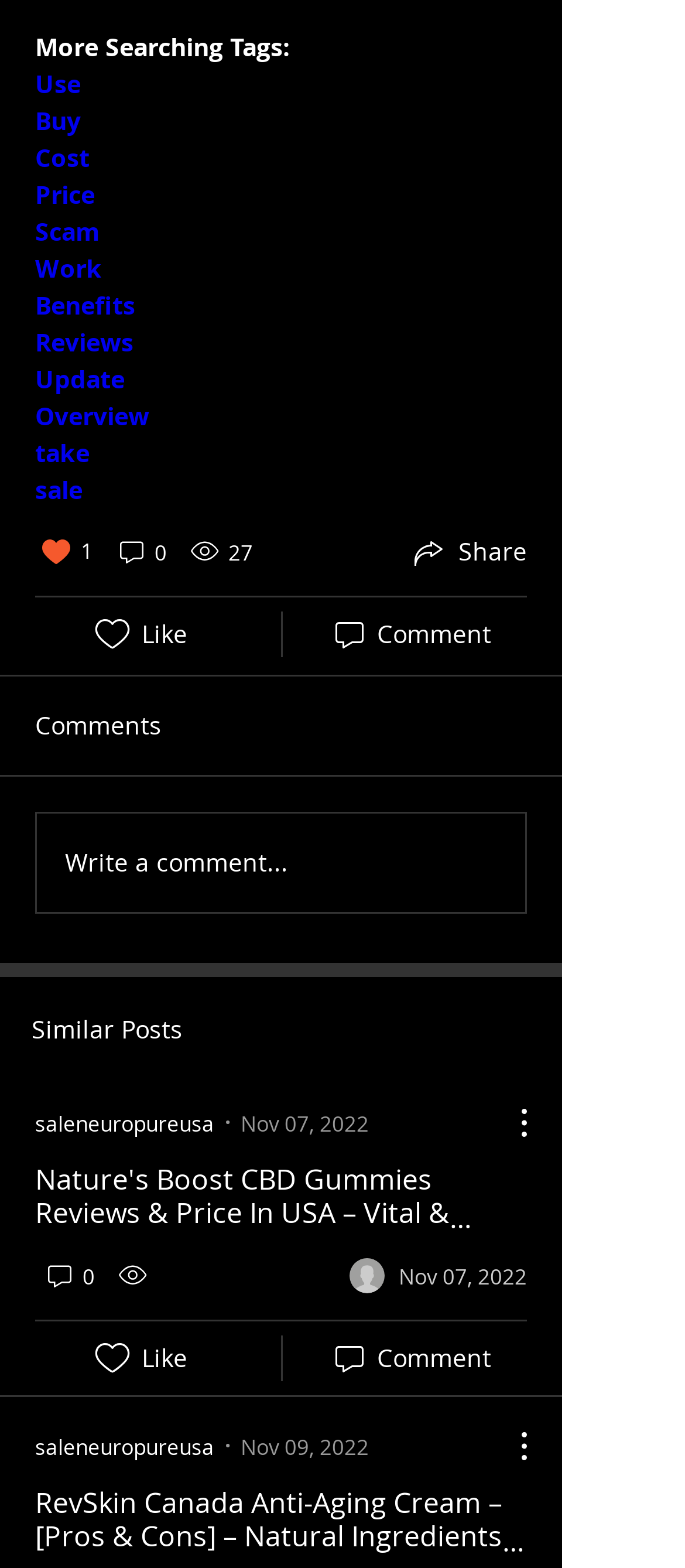Can you find the bounding box coordinates of the area I should click to execute the following instruction: "Click on the 'Nature's Boost CBD Gummies Reviews & Price In USA – Vital & Natural Ingredients' link"?

[0.051, 0.739, 0.69, 0.806]